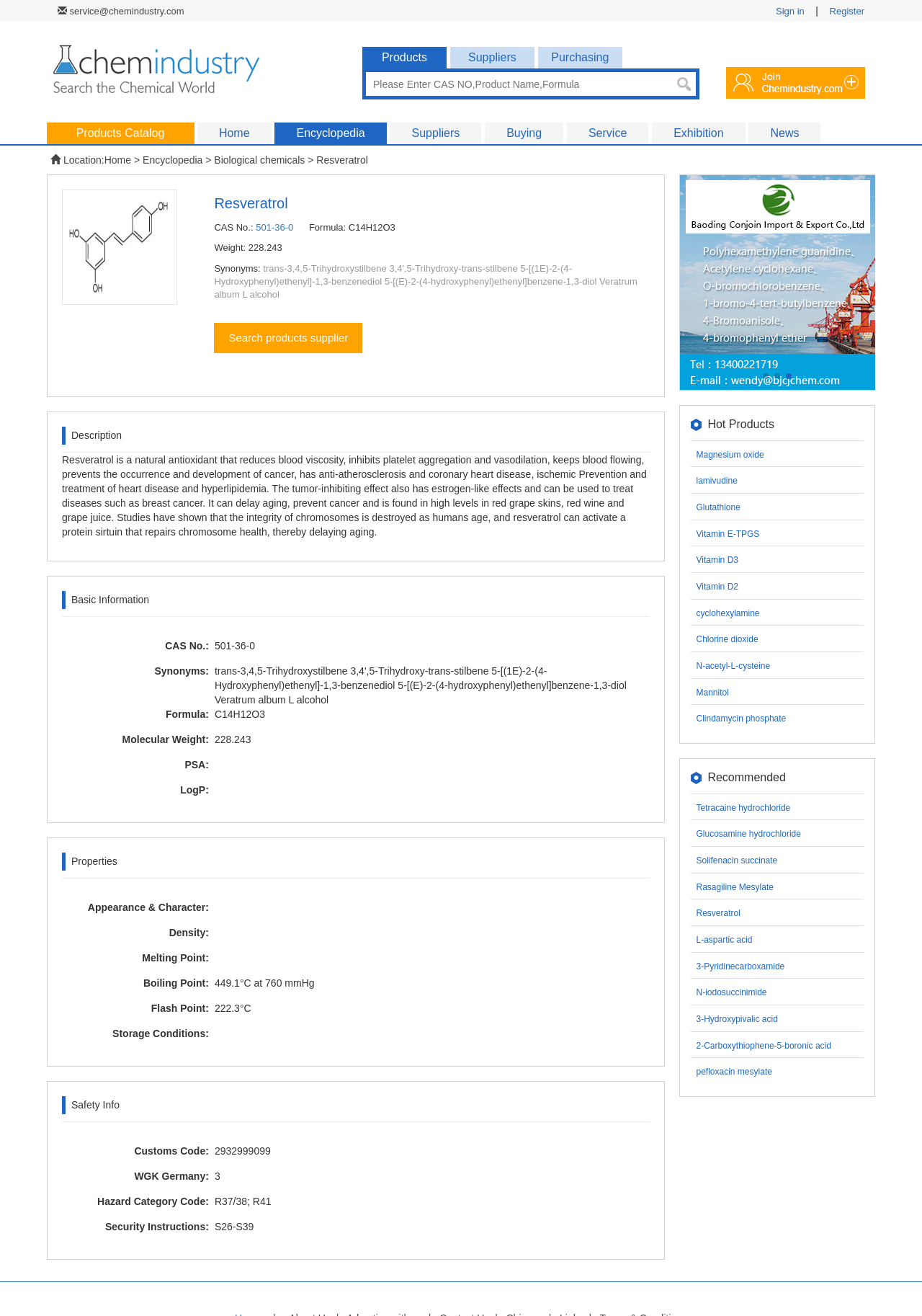Please specify the bounding box coordinates for the clickable region that will help you carry out the instruction: "Go to home page".

[0.214, 0.097, 0.295, 0.106]